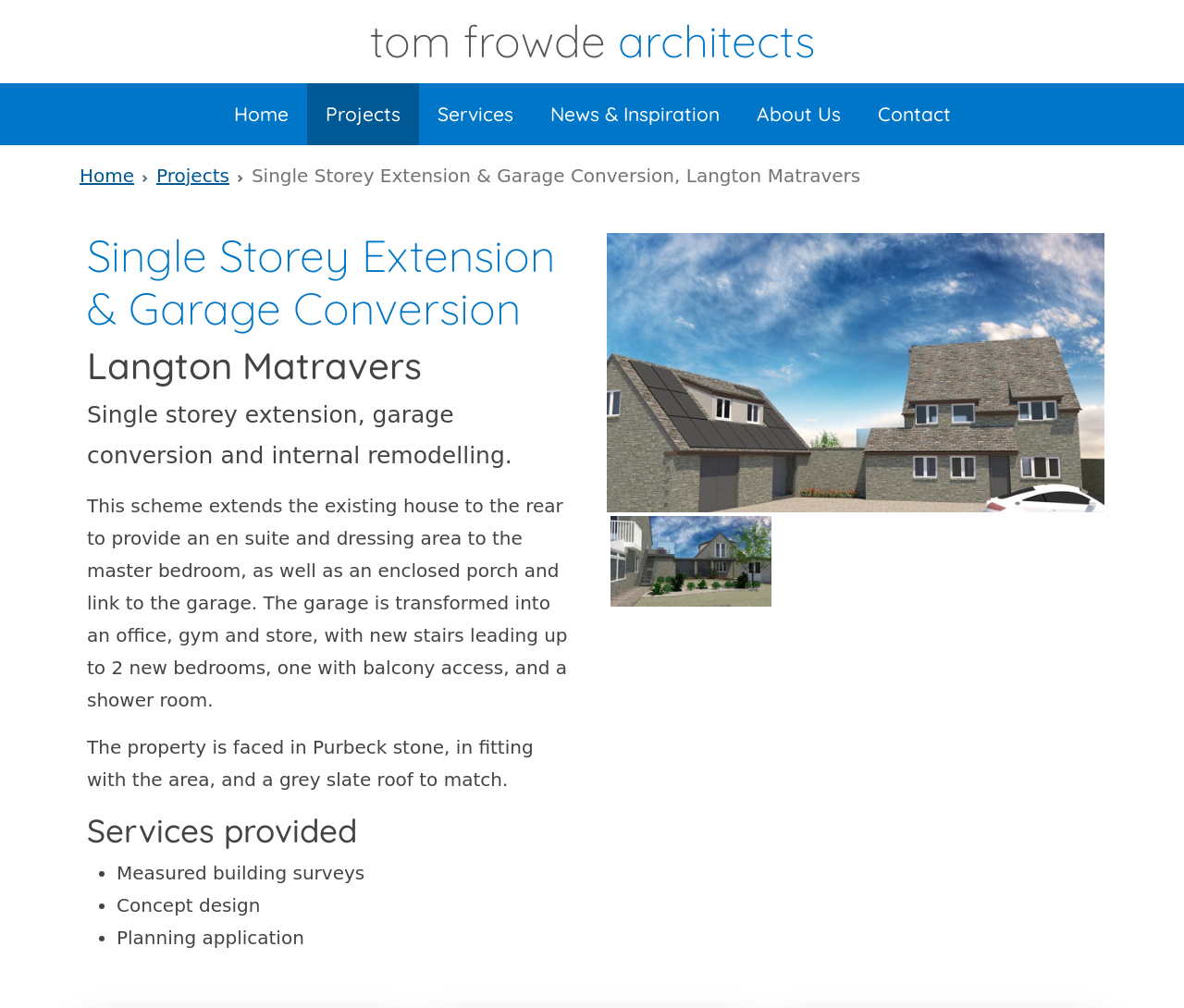Can you show the bounding box coordinates of the region to click on to complete the task described in the instruction: "View the 'About Us' page"?

[0.623, 0.083, 0.725, 0.144]